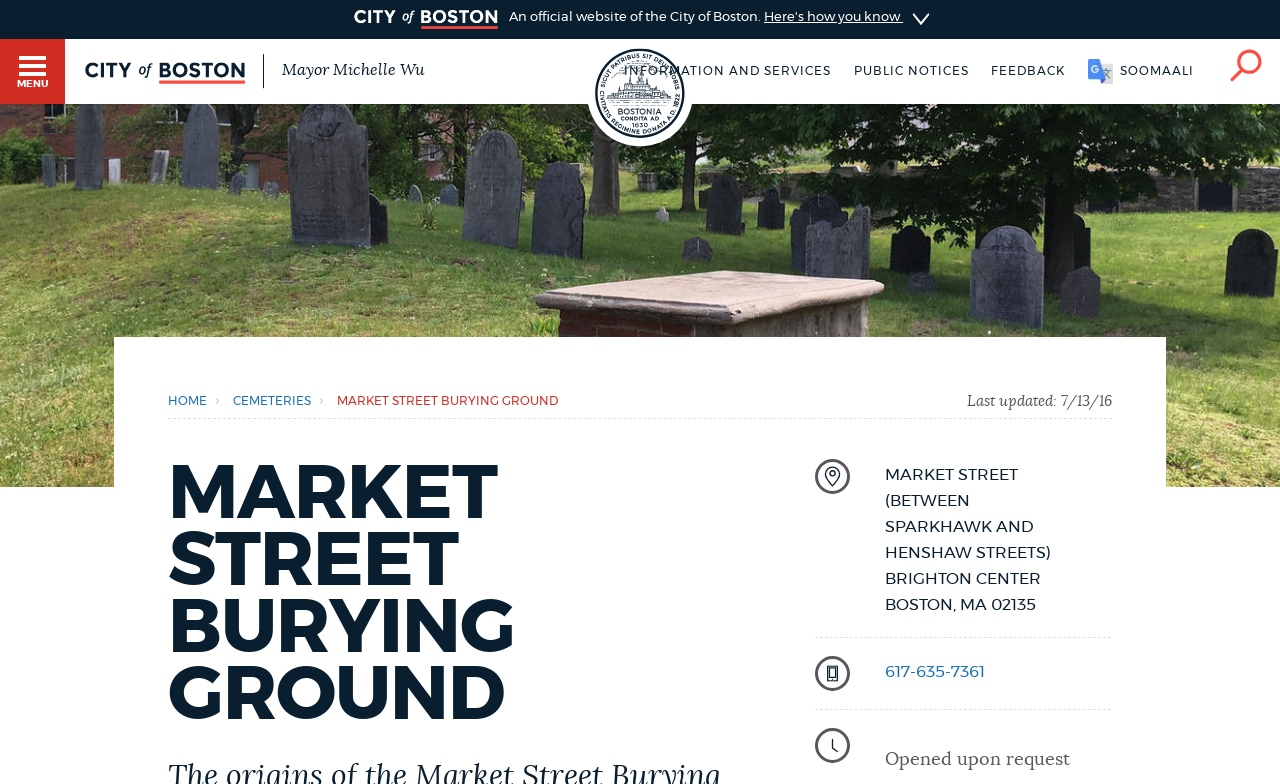Mark the bounding box of the element that matches the following description: "title="Go to home page"".

[0.031, 0.099, 0.204, 0.206]